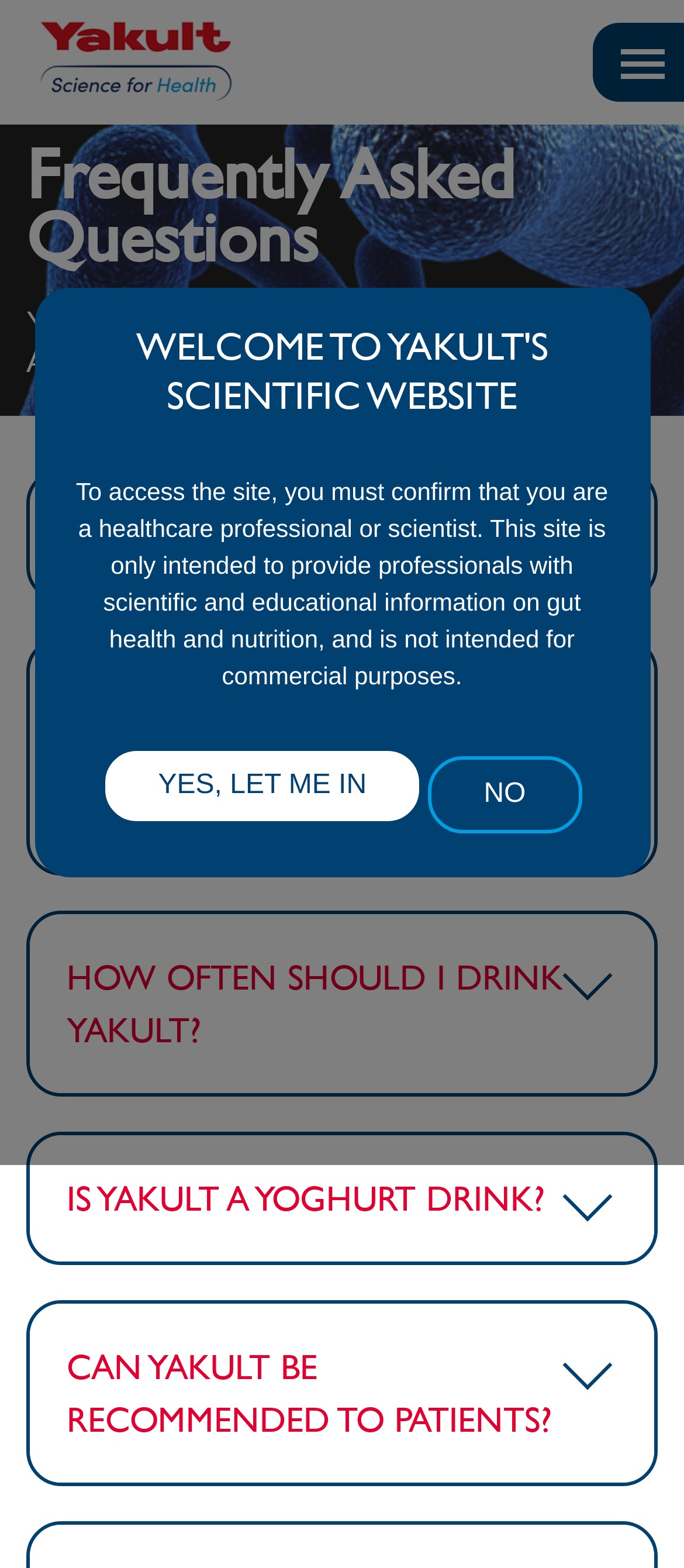What is the purpose of the website?
Could you answer the question in a detailed manner, providing as much information as possible?

I inferred the purpose of the website by reading the StaticText 'To access the site, you must confirm that you are a healthcare professional or scientist. This site is only intended to provide professionals with scientific and educational information on gut health and nutrition, and is not intended for commercial purposes.'.